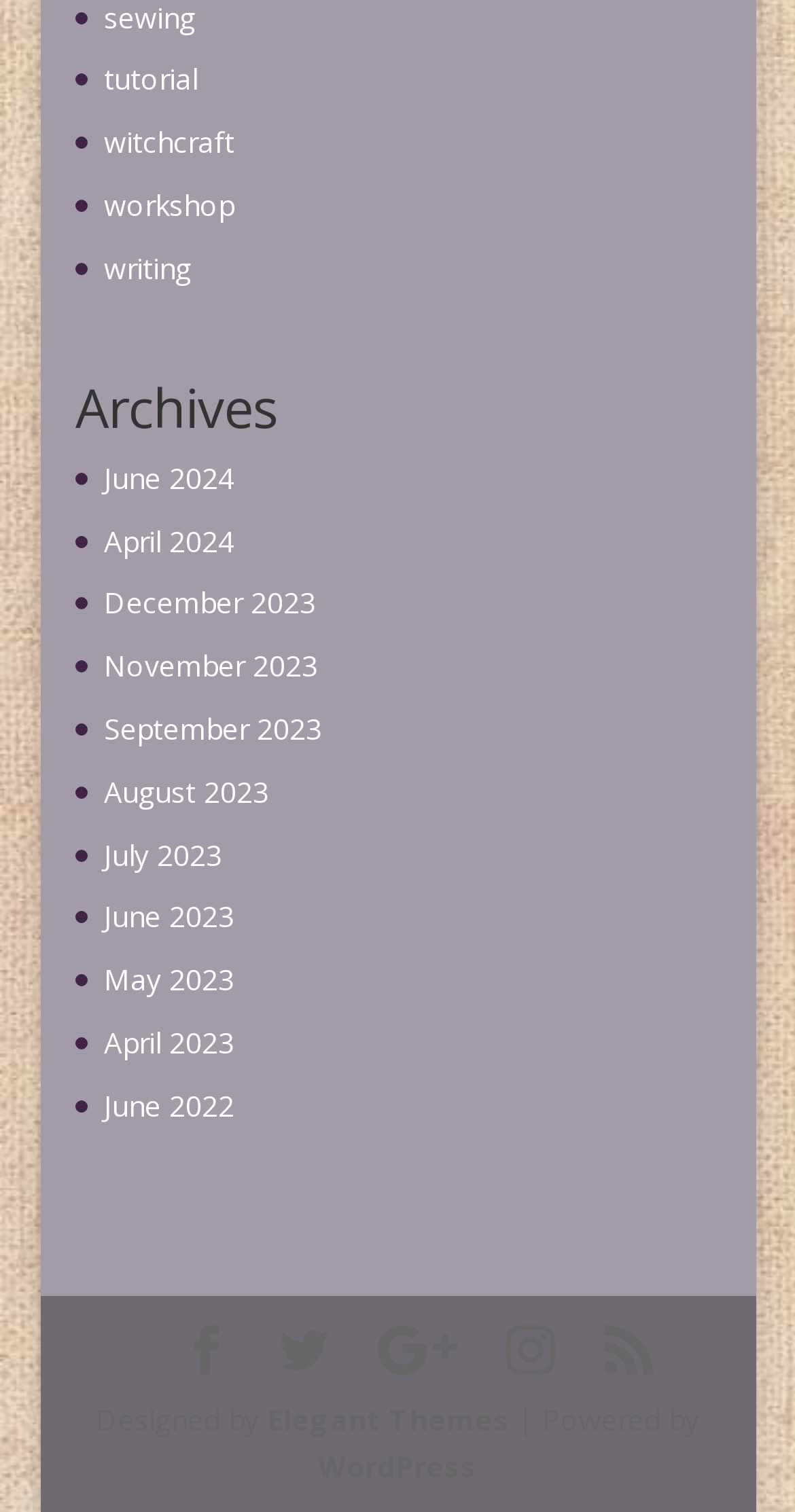Determine the bounding box coordinates of the region I should click to achieve the following instruction: "view archives". Ensure the bounding box coordinates are four float numbers between 0 and 1, i.e., [left, top, right, bottom].

[0.095, 0.252, 0.405, 0.3]